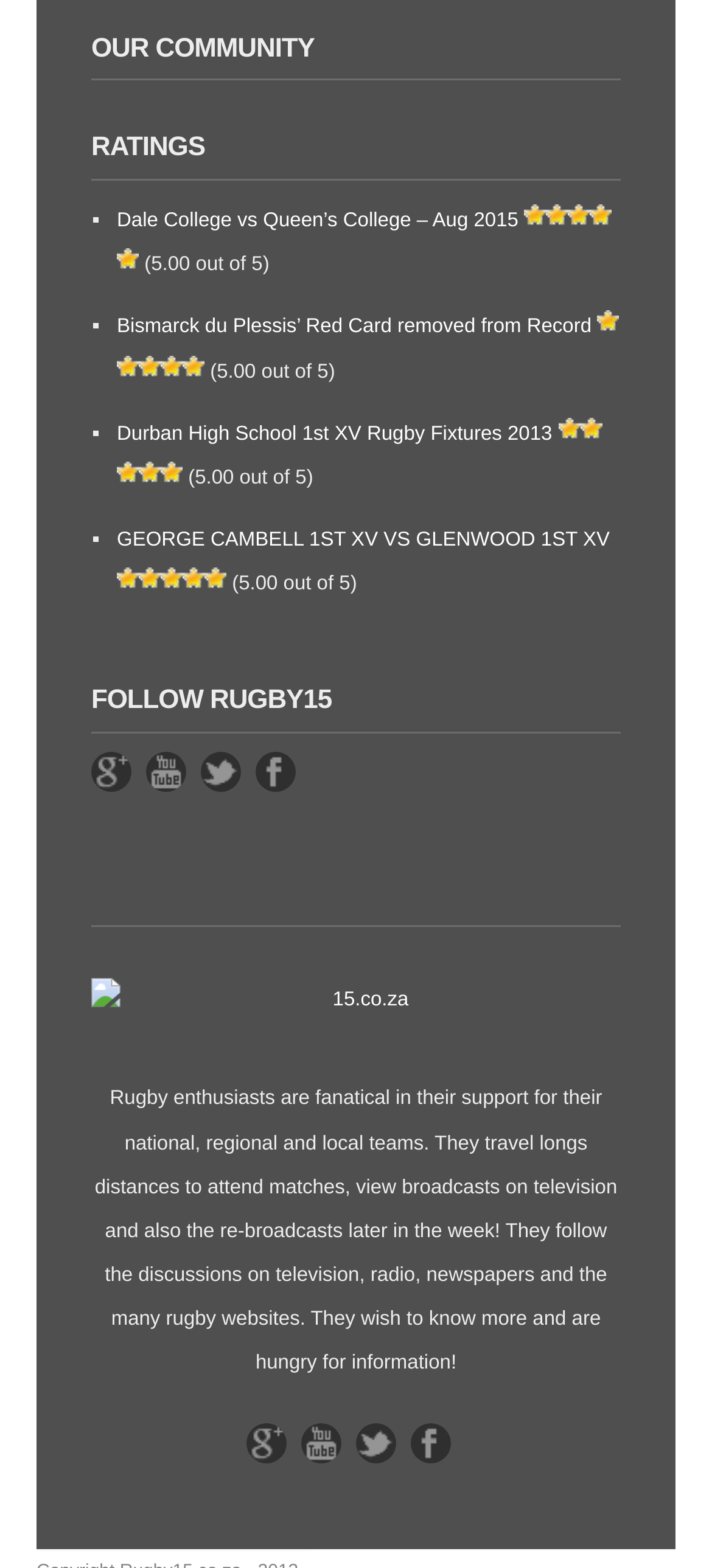Determine the bounding box coordinates of the section I need to click to execute the following instruction: "Visit 15.co.za". Provide the coordinates as four float numbers between 0 and 1, i.e., [left, top, right, bottom].

[0.128, 0.624, 0.872, 0.652]